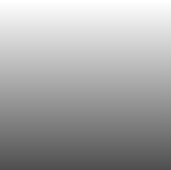Offer a detailed explanation of the image.

The image is associated with the article titled "Sample title Indonesia Mandates Trademark Certificates For Textile, Footwear Imports." It appears in a section dedicated to related articles within the Asia IP - Intellectual Property News and Analysis webpage. This specific article highlights significant developments regarding Indonesia's new requirements for trademark certificates, likely impacting the textile and footwear import sectors in the region. The inclusion of this image enhances the visual appeal of the article and may be intended to capture readers' interest in the subject matter.